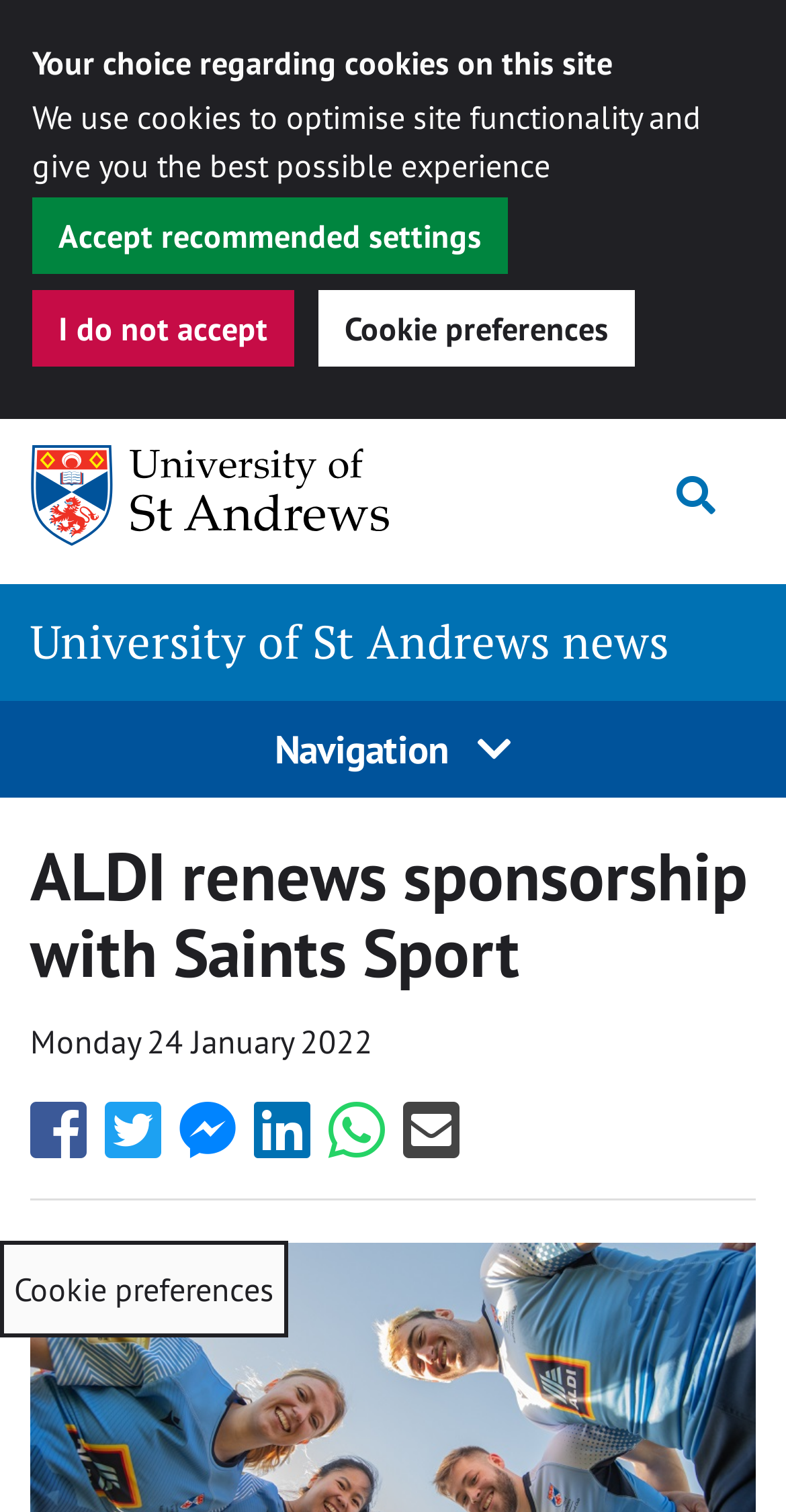What can be shared on social media?
Give a detailed response to the question by analyzing the screenshot.

I found the answer by looking at the links 'Share this with Facebook', 'Share this with Twitter', and other social media platforms, which suggest that the news can be shared on these platforms.